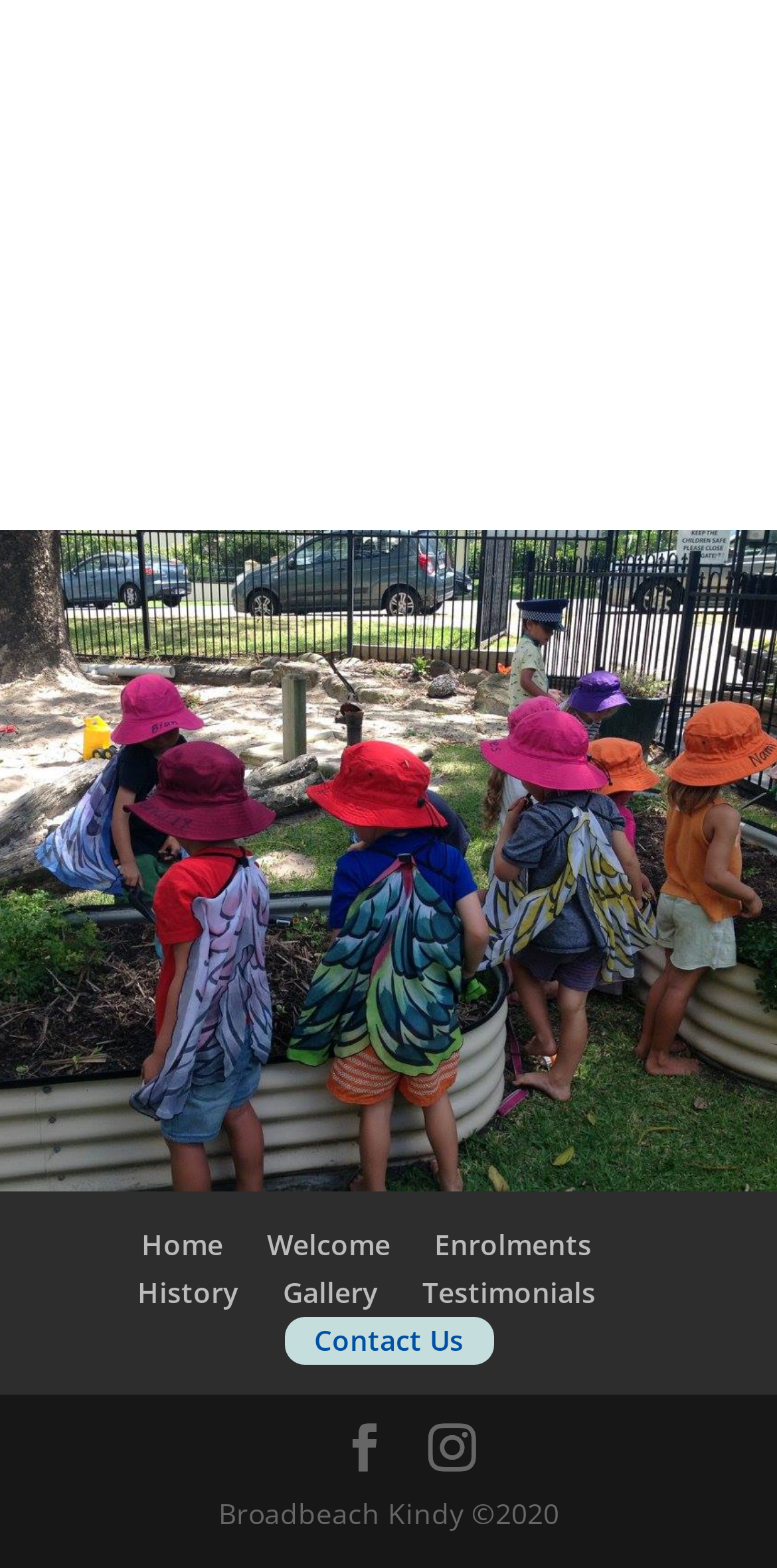Identify the bounding box coordinates of the region I need to click to complete this instruction: "view enrolments".

[0.559, 0.782, 0.762, 0.806]